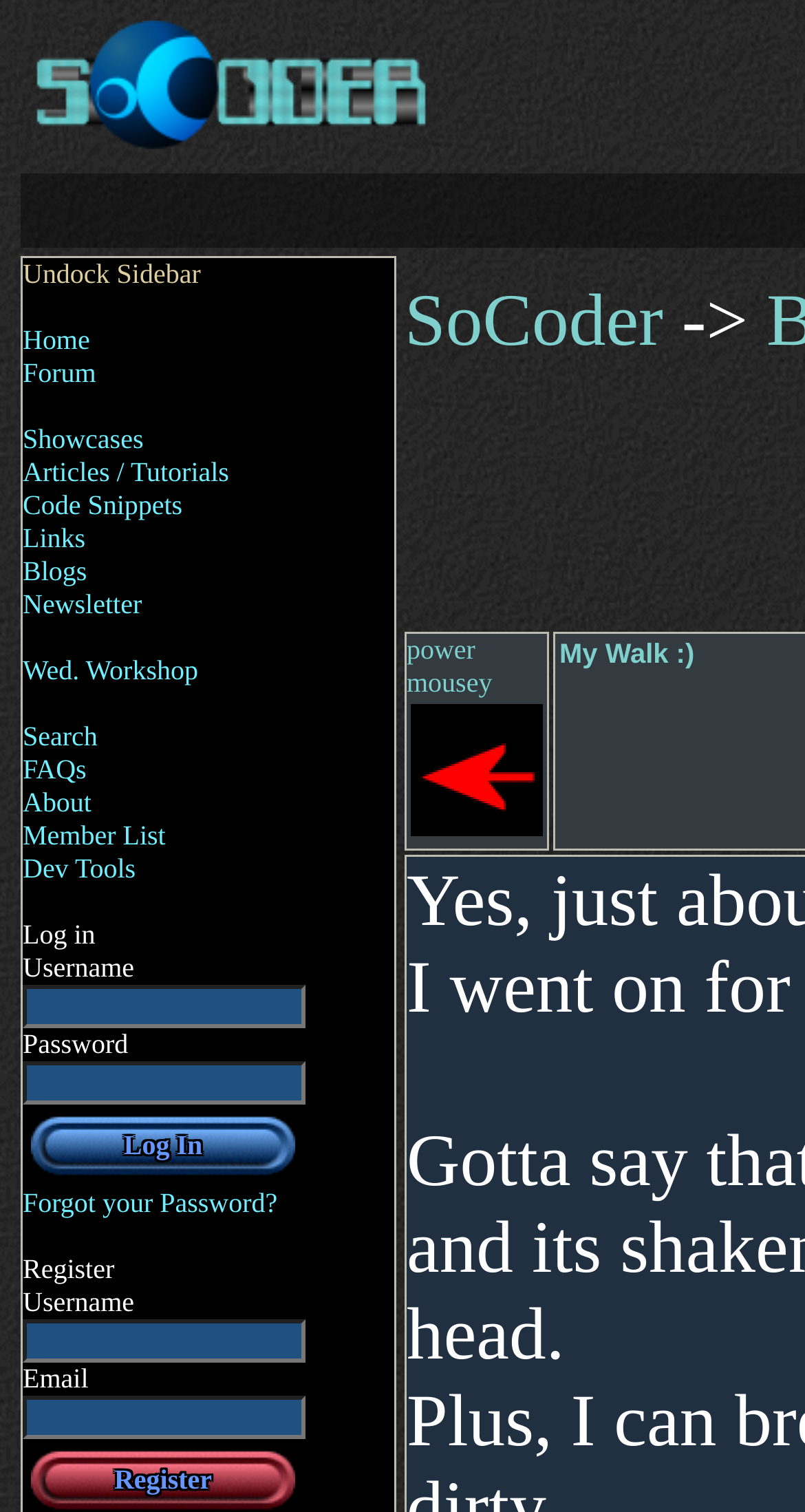Predict the bounding box coordinates of the area that should be clicked to accomplish the following instruction: "Visit the power mousey page". The bounding box coordinates should consist of four float numbers between 0 and 1, i.e., [left, top, right, bottom].

[0.505, 0.419, 0.679, 0.56]